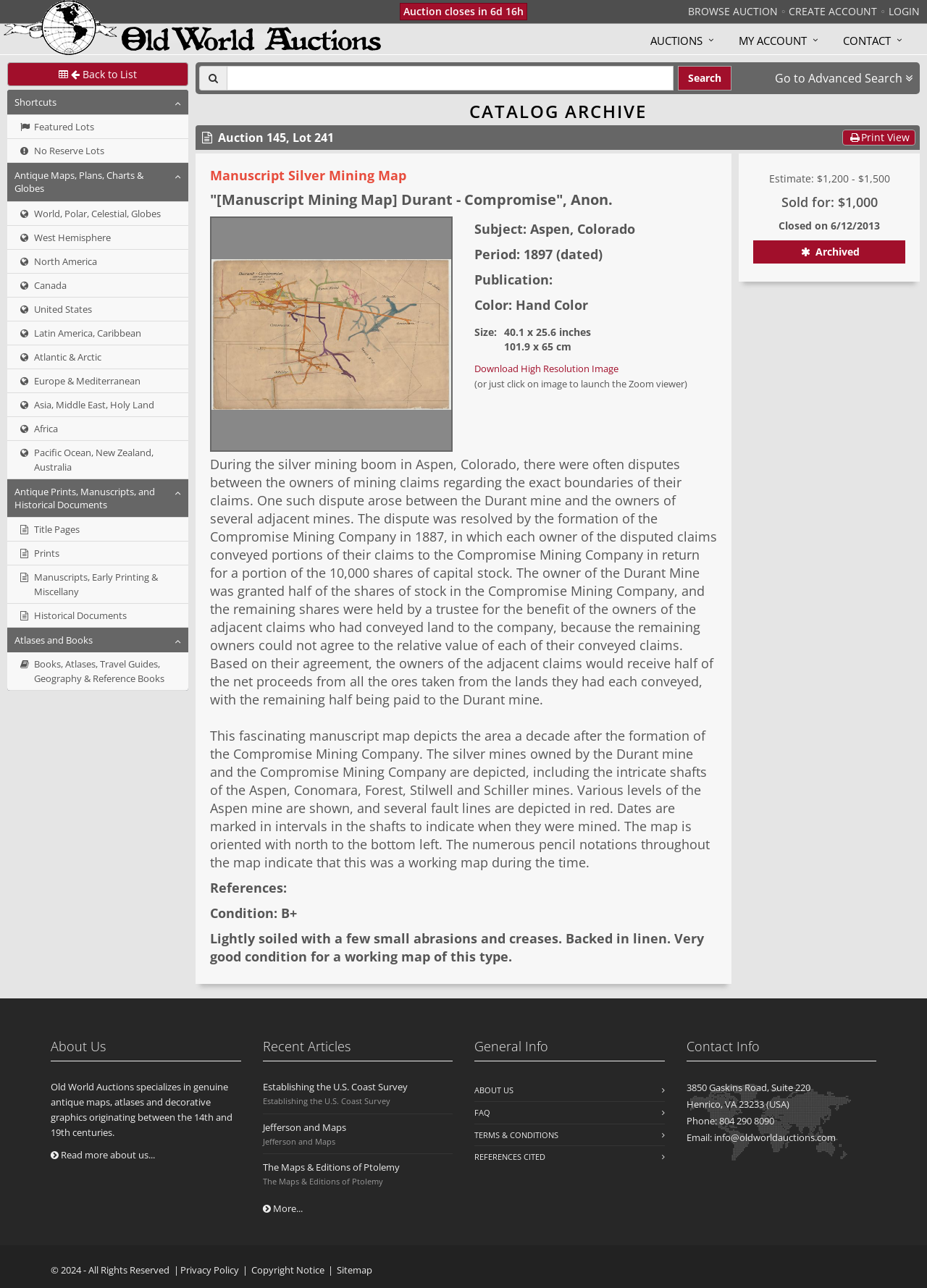Determine the bounding box coordinates of the target area to click to execute the following instruction: "Browse auction."

[0.742, 0.003, 0.839, 0.014]